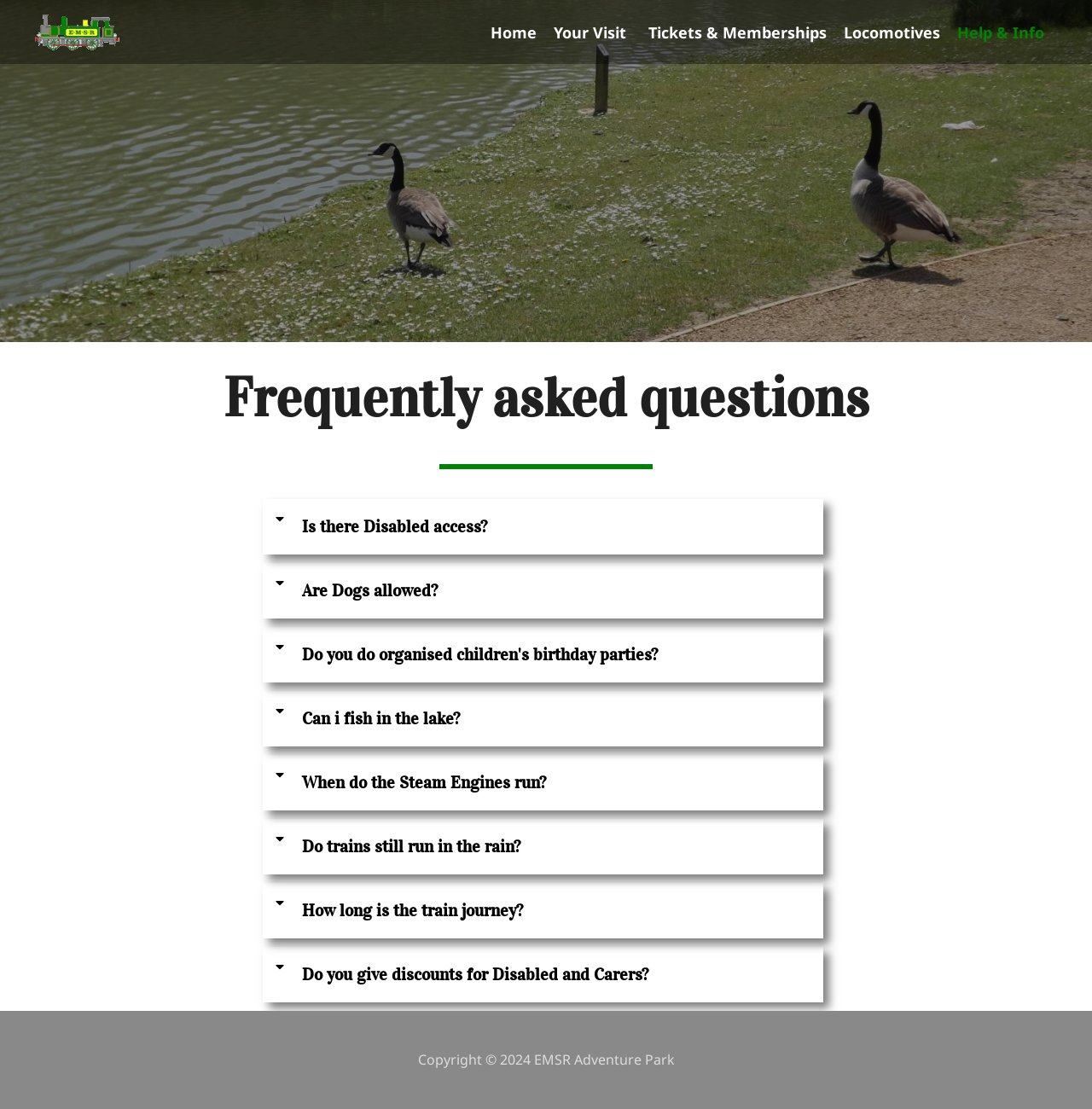Please specify the coordinates of the bounding box for the element that should be clicked to carry out this instruction: "View the Tickets & Memberships page". The coordinates must be four float numbers between 0 and 1, formatted as [left, top, right, bottom].

[0.586, 0.013, 0.765, 0.044]